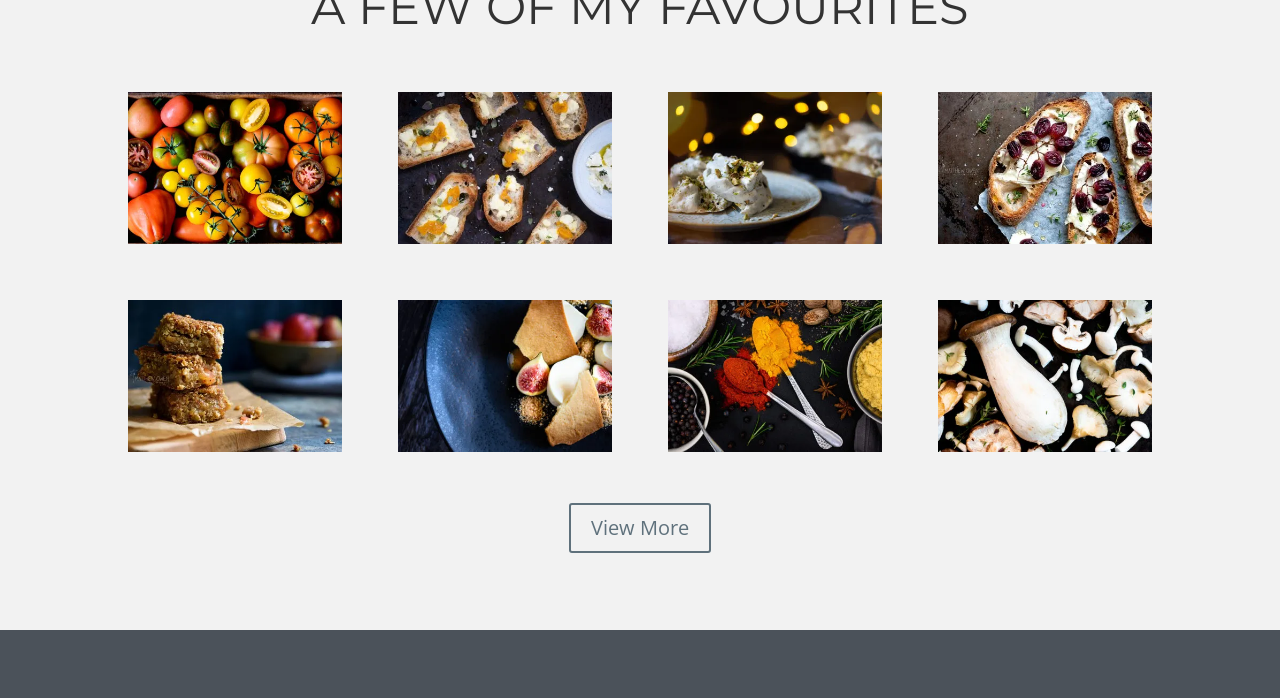Please mark the bounding box coordinates of the area that should be clicked to carry out the instruction: "view more".

[0.445, 0.72, 0.555, 0.792]